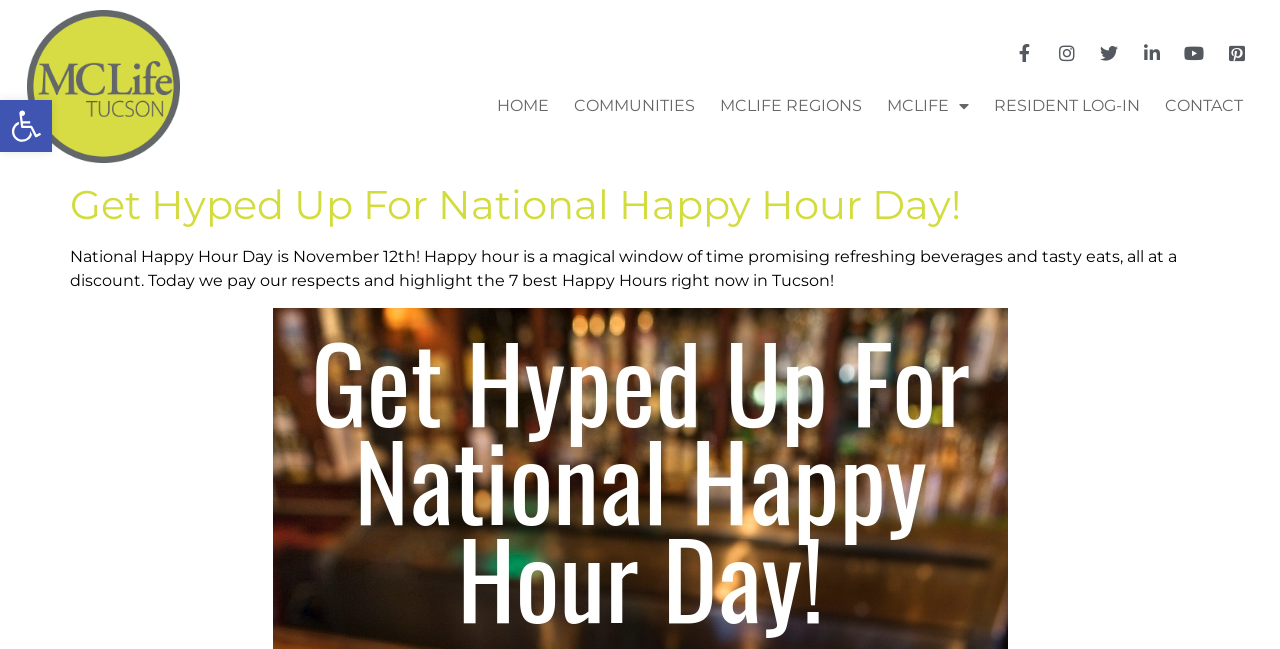Detail the webpage's structure and highlights in your description.

The webpage is about National Happy Hour Day, which is celebrated on November 12th. At the top left corner, there is a link to open a toolbar, accompanied by a small image. Below this, there are several links to navigate to different sections of the website, including "HOME", "COMMUNITIES", "MCLIFE REGIONS", and "CONTACT". One of the links, "MCLIFE", has a dropdown menu.

The main content of the webpage is headed by a large title, "Get Hyped Up For National Happy Hour Day!", which is centered at the top of the page. Below this title, there is a paragraph of text that describes National Happy Hour Day, highlighting its significance and mentioning the 7 best Happy Hours in Tucson.

On the top right side of the page, there are several links, possibly social media links, arranged horizontally. These links are positioned above the main content and are relatively small in size.